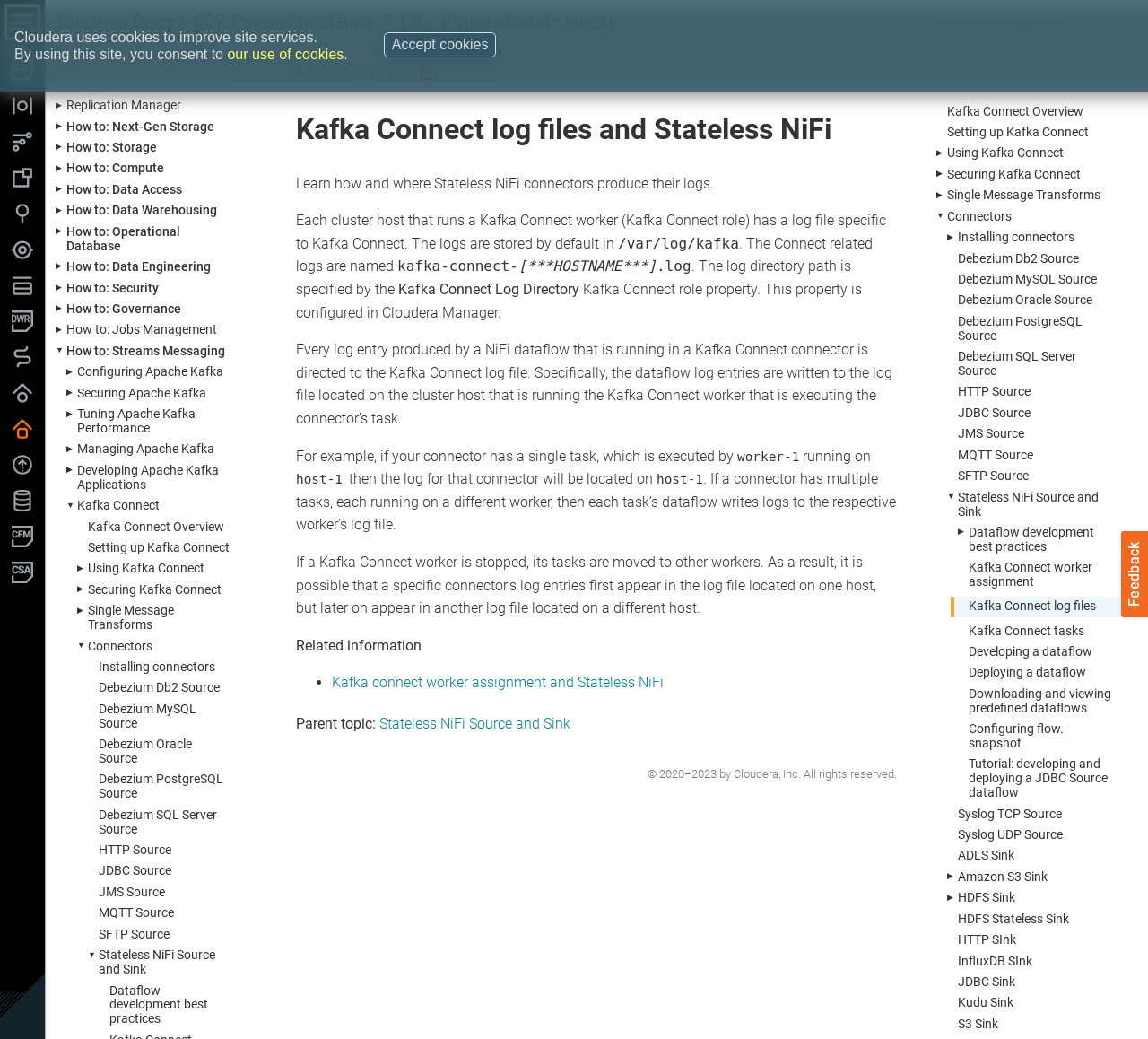Please examine the image and provide a detailed answer to the question: How many 'How to:' links are there in the 'Installation & Upgrade' category?

I counted the number of 'How to:' links in the 'Installation & Upgrade' category and found a total of 9 links, starting from 'How to: Next-Gen Storage' and ending at 'How to: Jobs Management'.